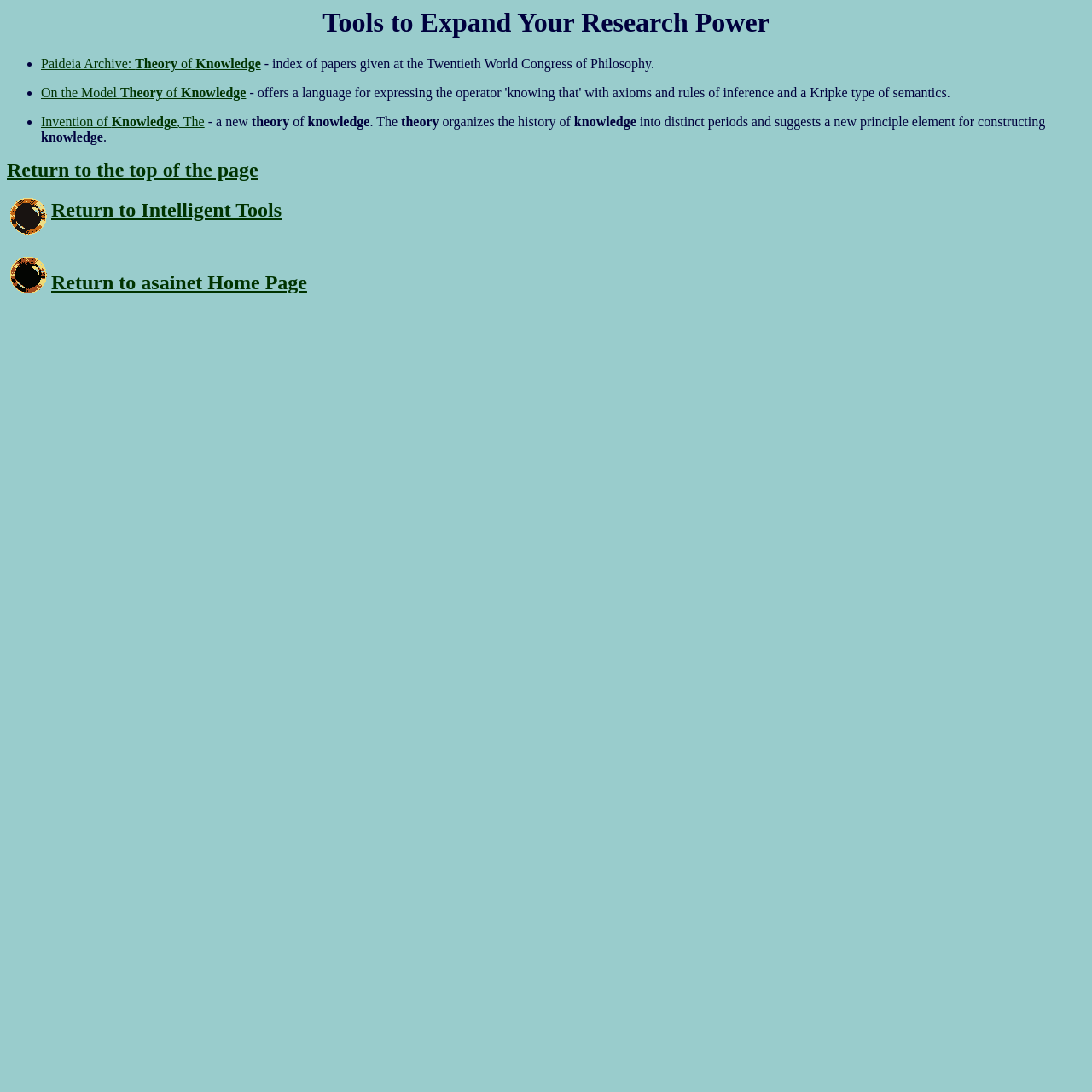Please locate and retrieve the main header text of the webpage.

Tools to Expand Your Research Power